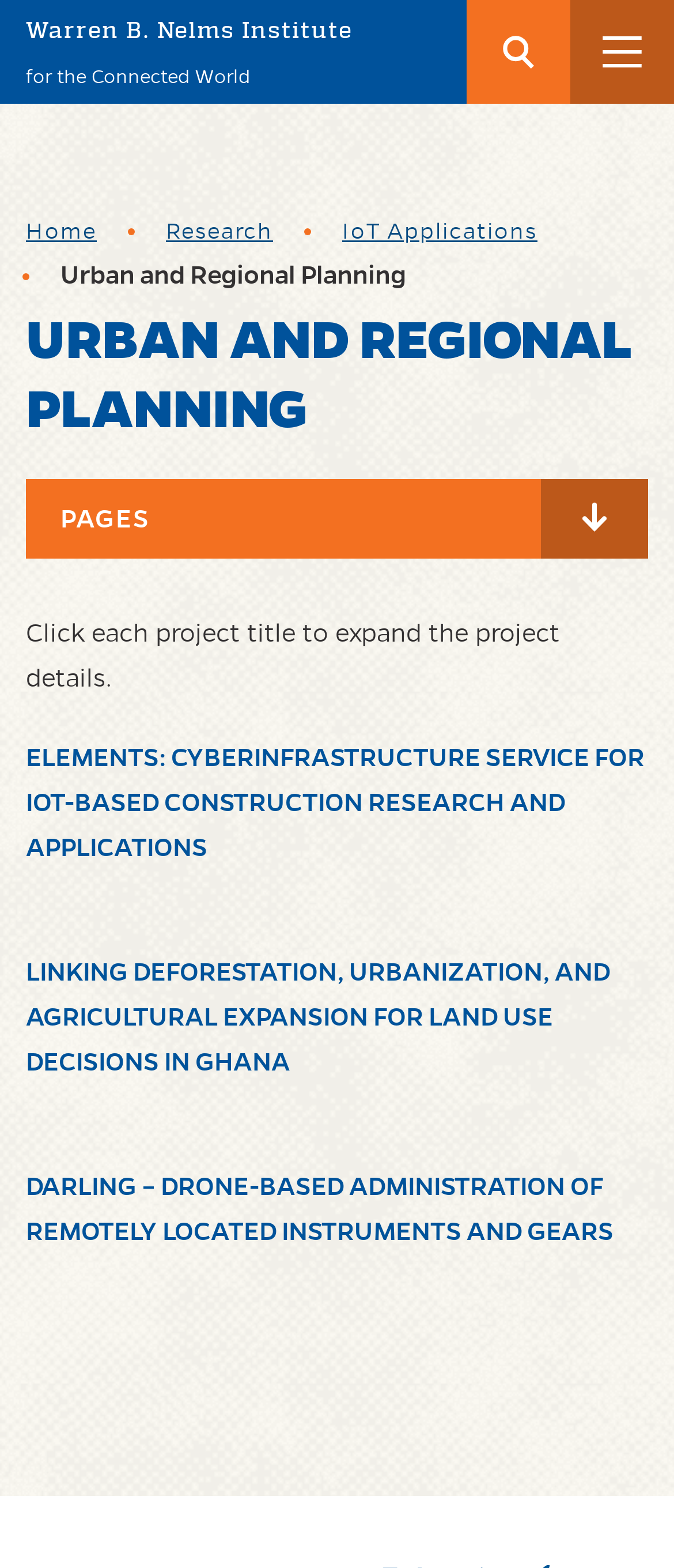Using the webpage screenshot, locate the HTML element that fits the following description and provide its bounding box: "Research".

[0.246, 0.139, 0.405, 0.156]